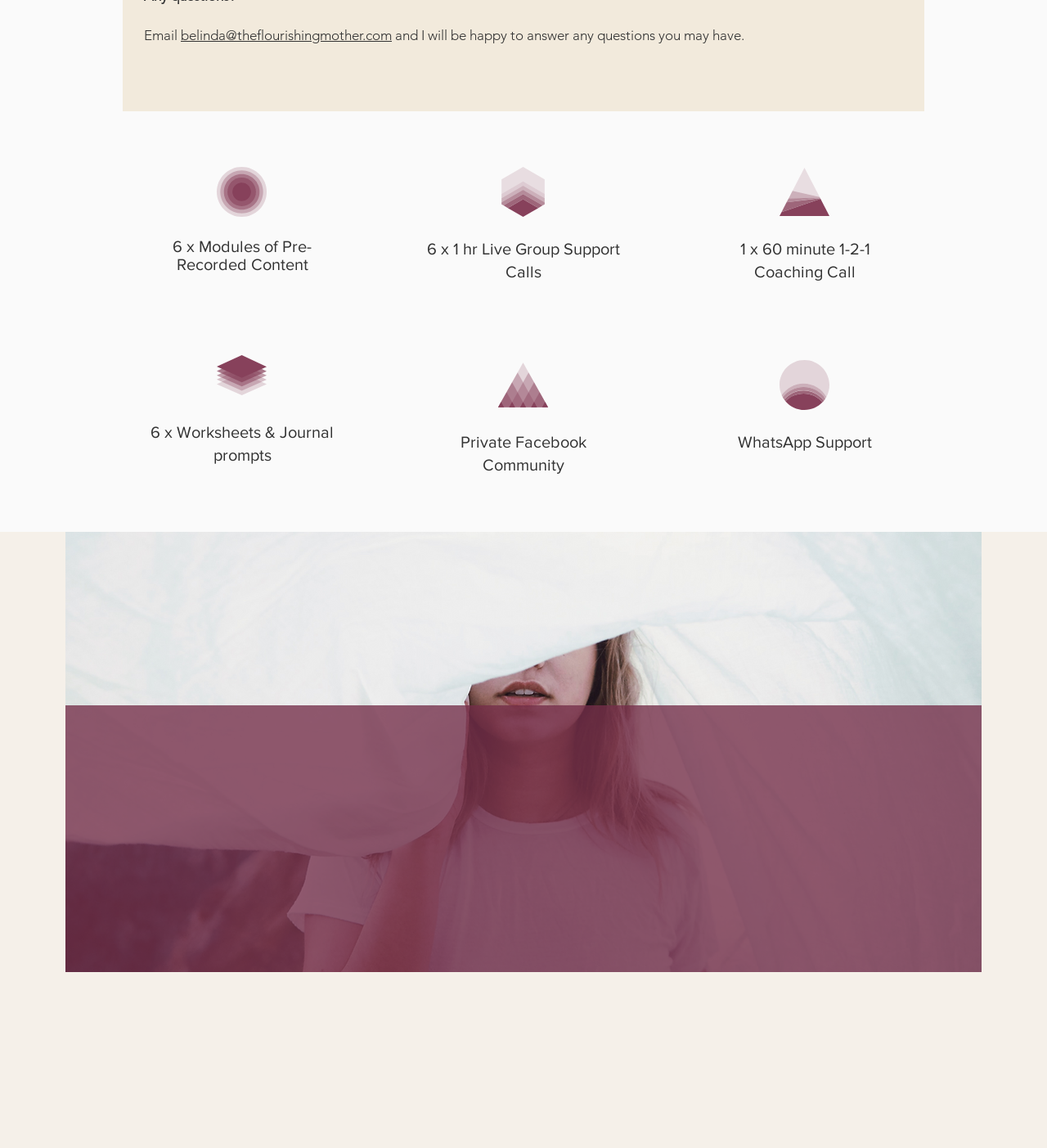Find the bounding box of the web element that fits this description: "Blog".

[0.639, 0.935, 0.688, 0.953]